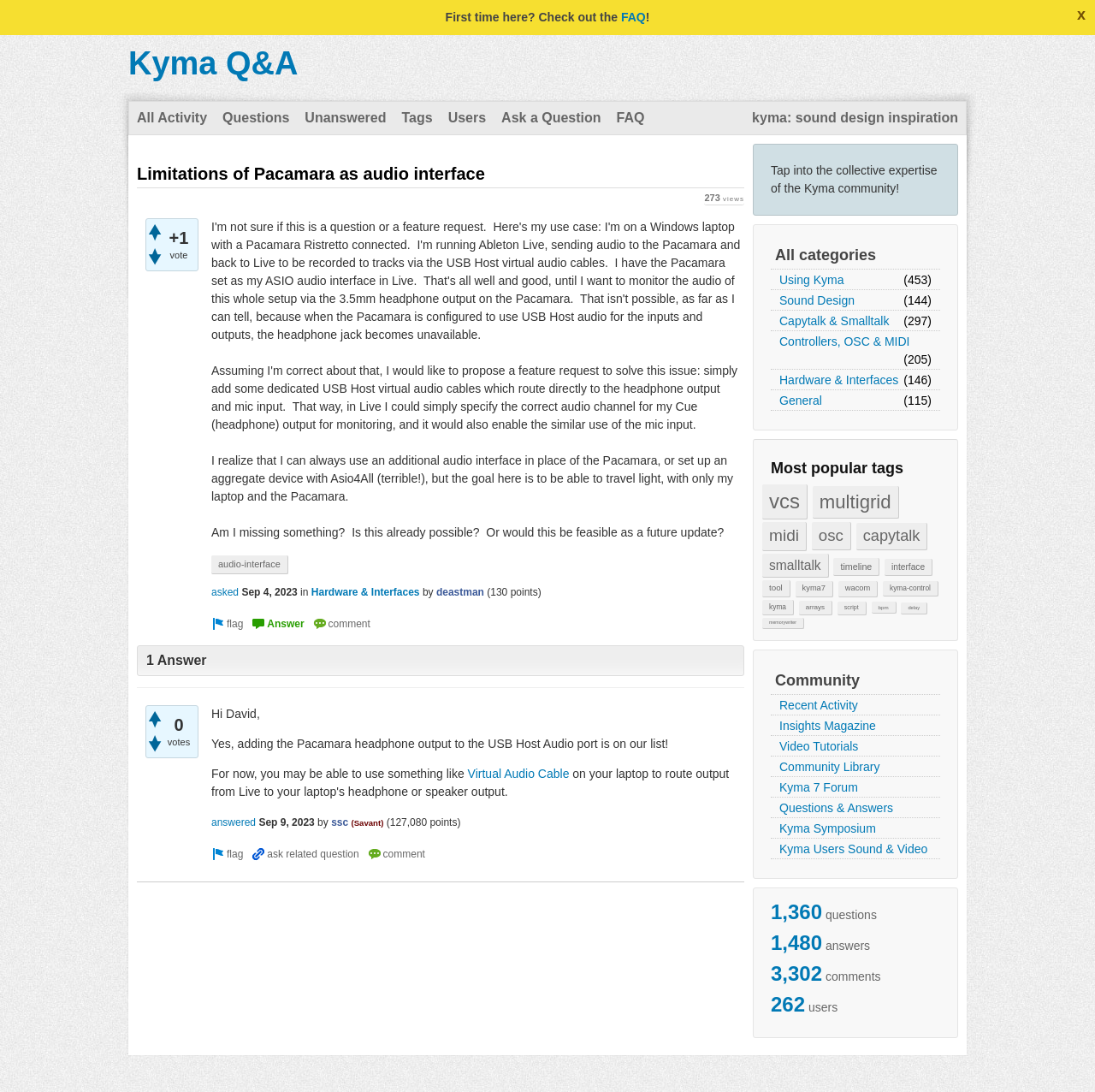Please find the bounding box coordinates of the element that must be clicked to perform the given instruction: "Click on the 'Ask a Question' link". The coordinates should be four float numbers from 0 to 1, i.e., [left, top, right, bottom].

[0.451, 0.093, 0.556, 0.123]